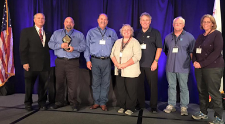Give a thorough explanation of the elements present in the image.

The image captures a group of professionals standing together on stage, celebrating their achievement at the Ironhouse Sanitary District event. The setting features a backdrop adorned with draped fabric, likely in shades of blue and purple, which enhances the formal atmosphere. On the left, a man in a suit holds an award, symbolizing recognition for outstanding service or accomplishments within the district. The group includes six other individuals dressed in smart casual attire, showcasing a sense of camaraderie and pride. A California state flag can be seen in the background, indicating the geographic context of the event. This gathering reflects the district's commitment to excellence and community engagement, spotlighting all members as they share in this significant moment together.